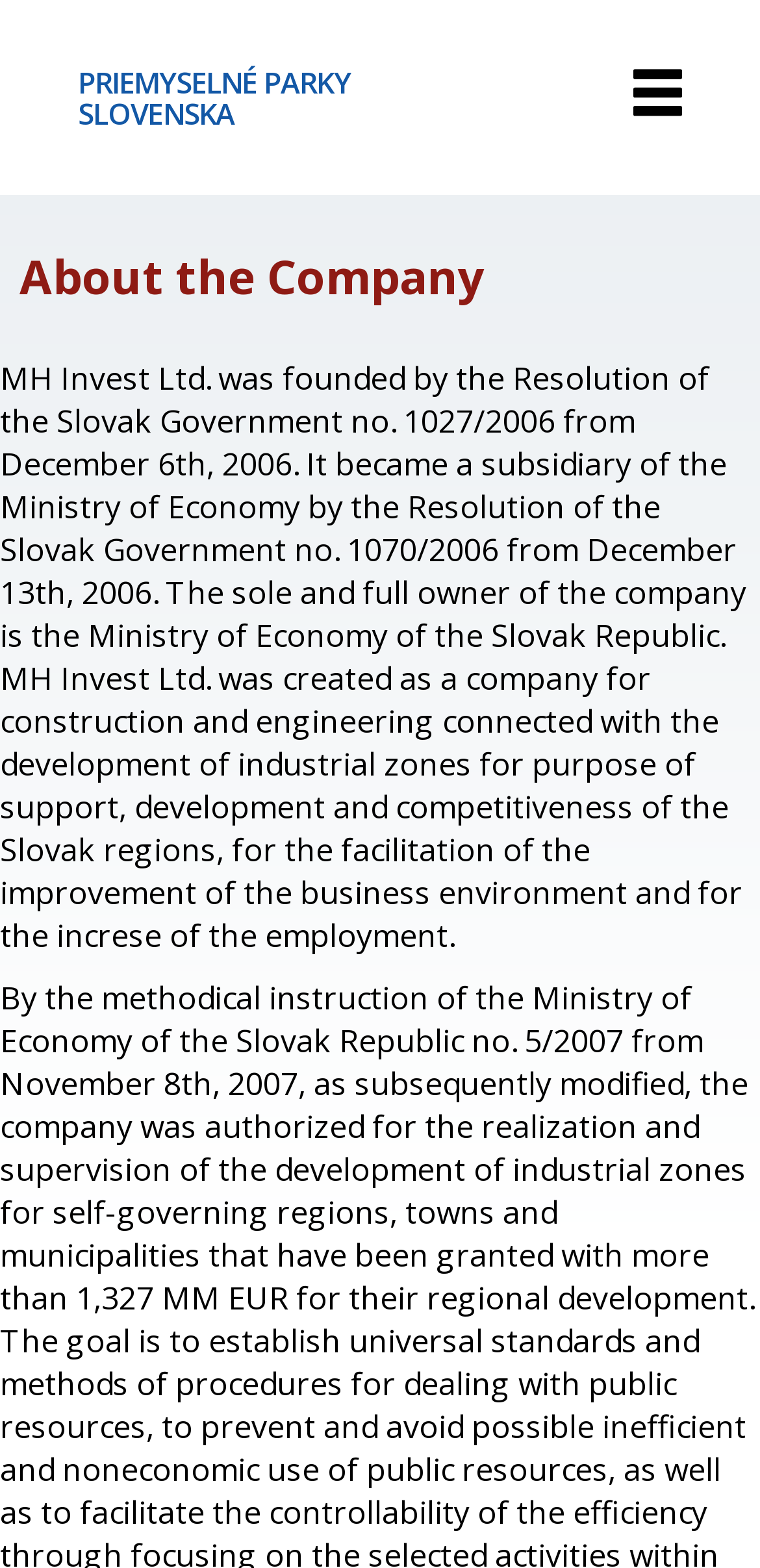Identify the bounding box for the UI element described as: "PRIEMYSELNÉ PARKY SLOVENSKA". The coordinates should be four float numbers between 0 and 1, i.e., [left, top, right, bottom].

[0.077, 0.03, 0.564, 0.094]